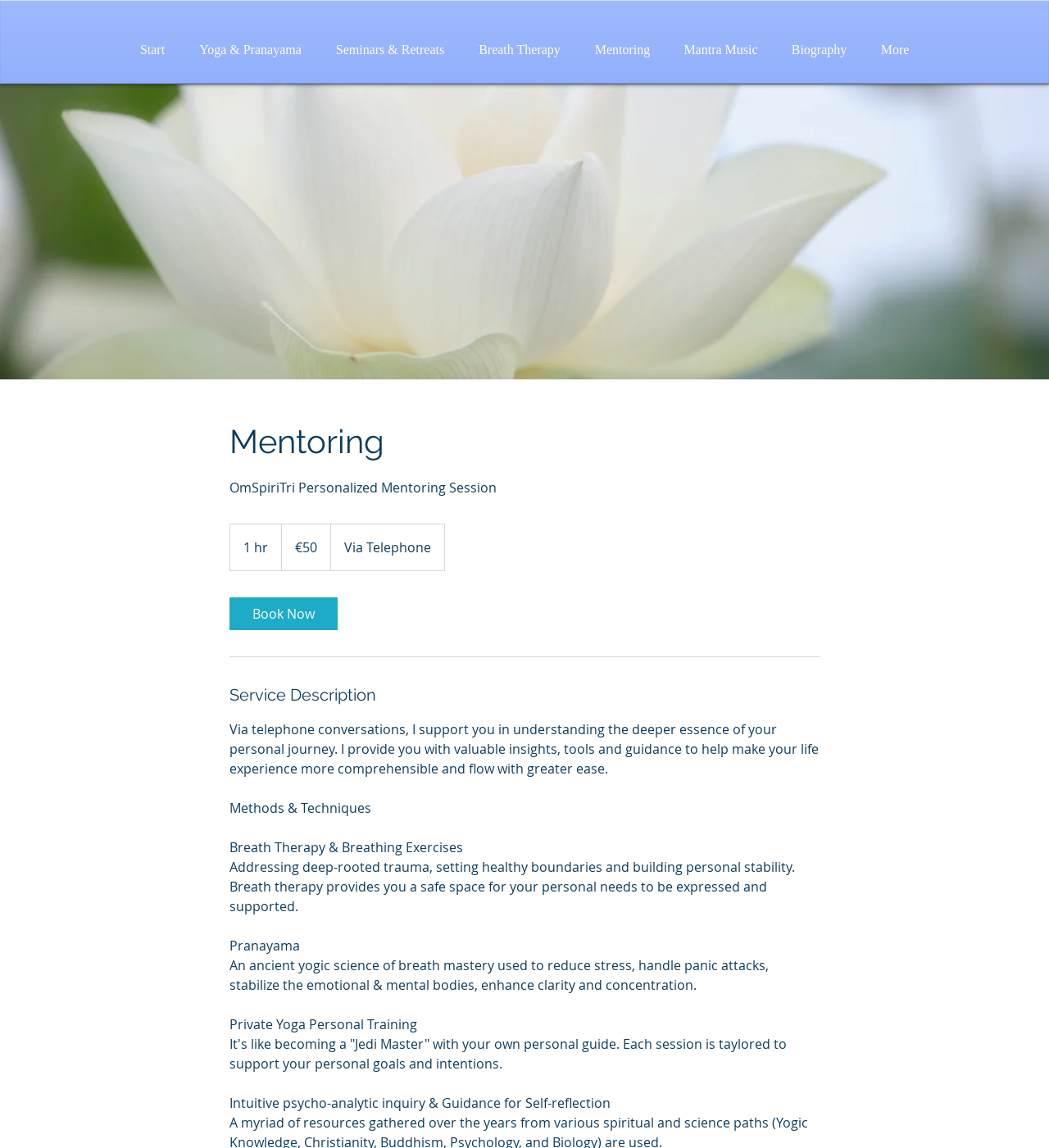Locate the bounding box coordinates of the element I should click to achieve the following instruction: "Read the biography".

[0.738, 0.013, 0.823, 0.074]